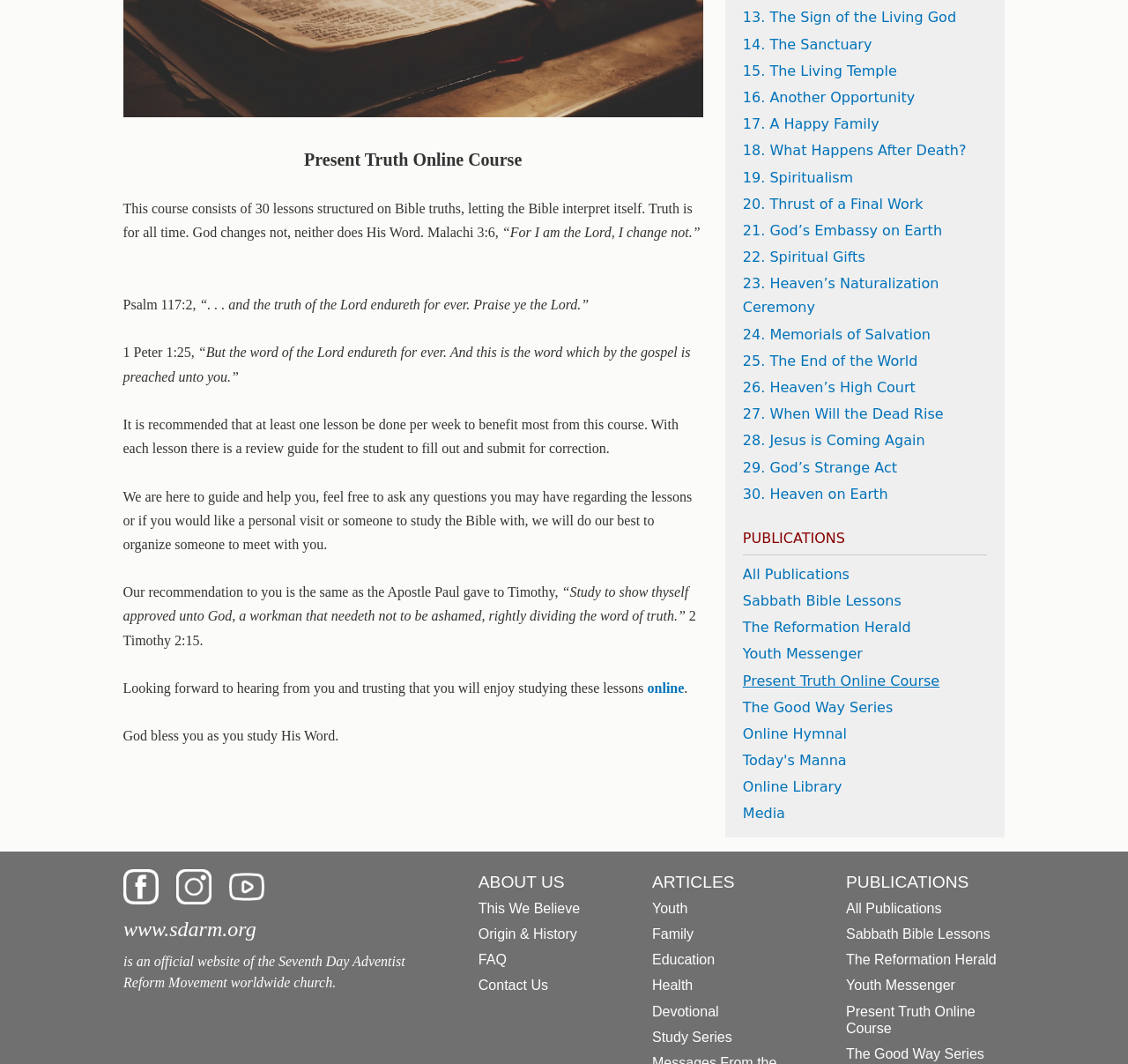Using the format (top-left x, top-left y, bottom-right x, bottom-right y), and given the element description, identify the bounding box coordinates within the screenshot: FAQ

[0.424, 0.895, 0.449, 0.909]